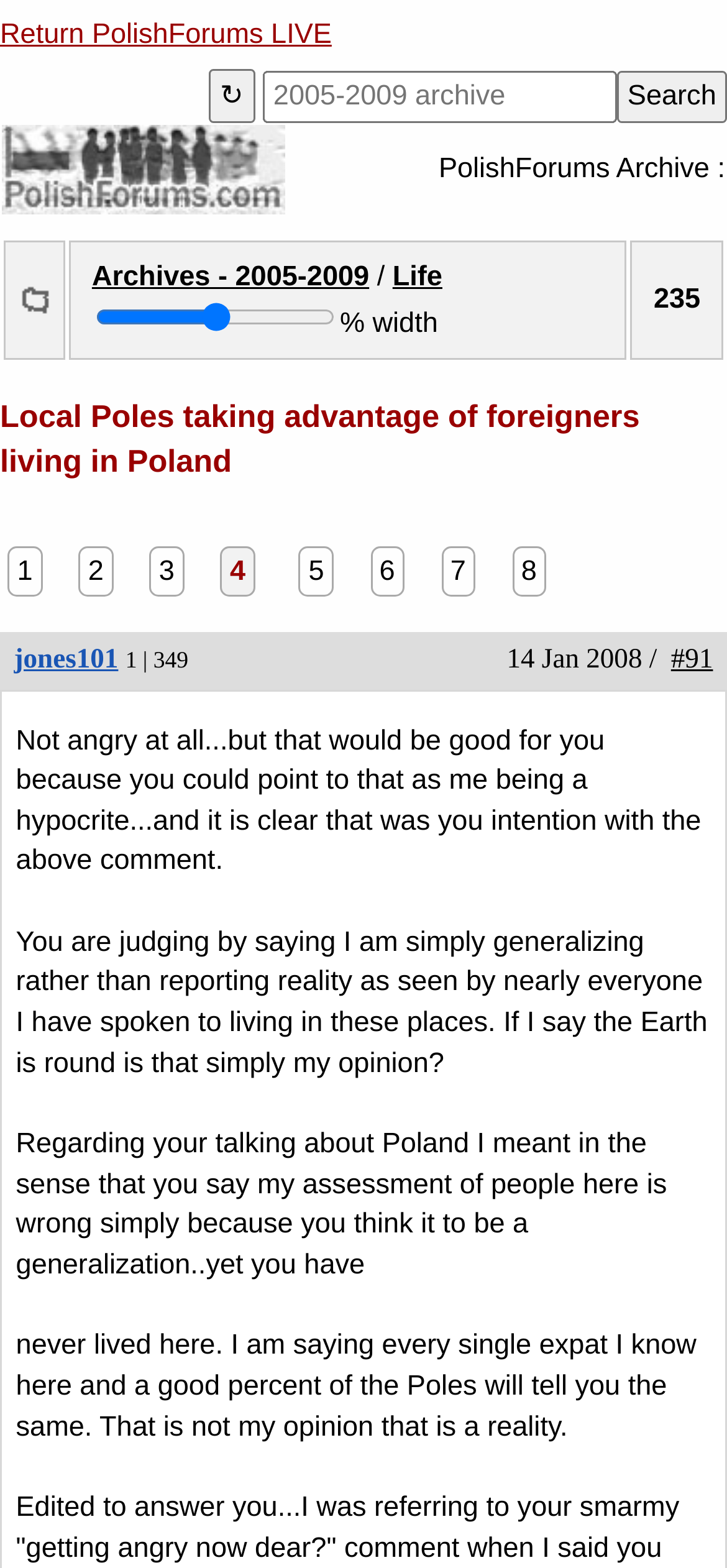Identify the bounding box coordinates of the specific part of the webpage to click to complete this instruction: "Click on the ILP Lab link".

None